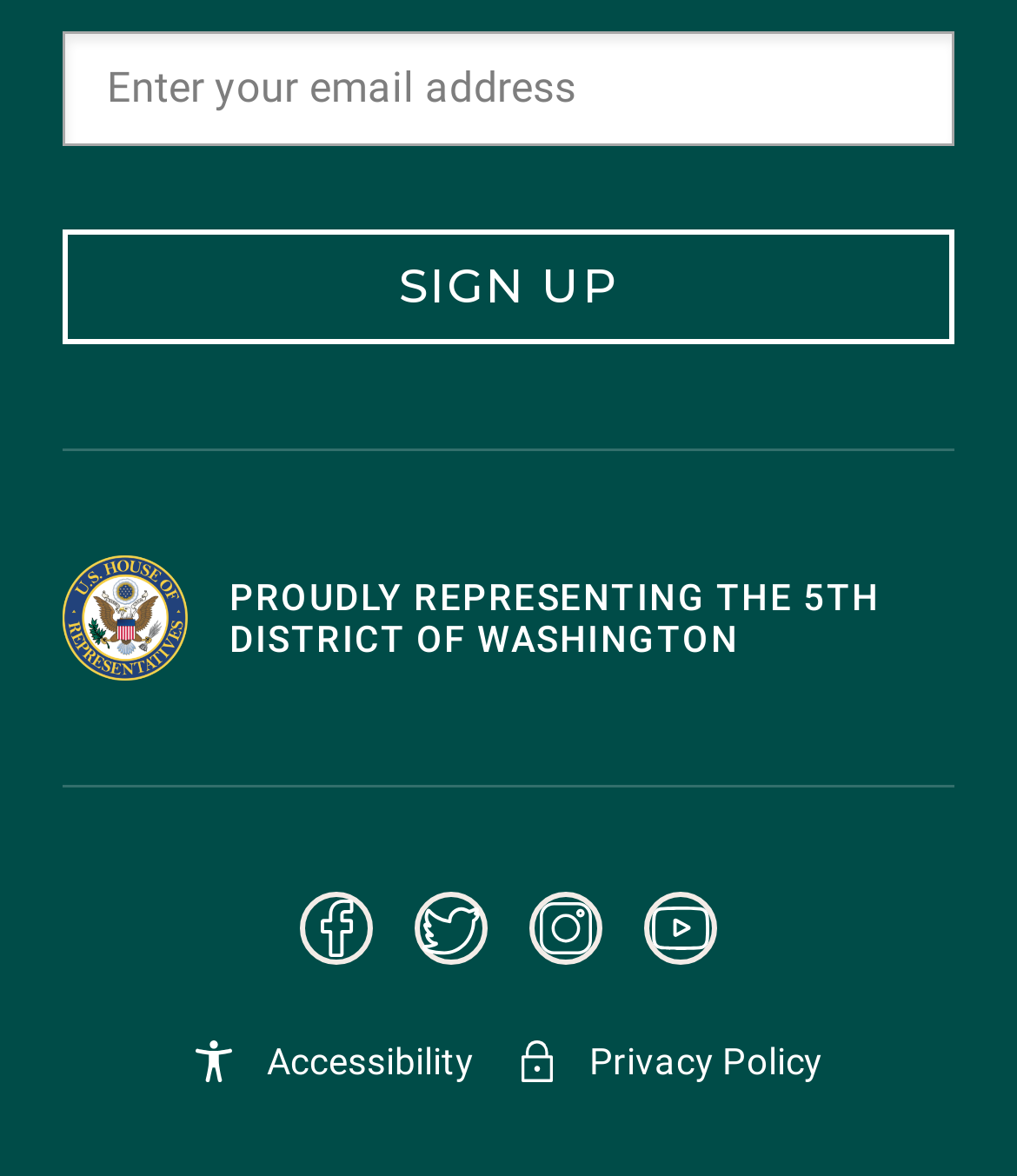What is the name of the district represented?
Please use the visual content to give a single word or phrase answer.

5th district of Washington